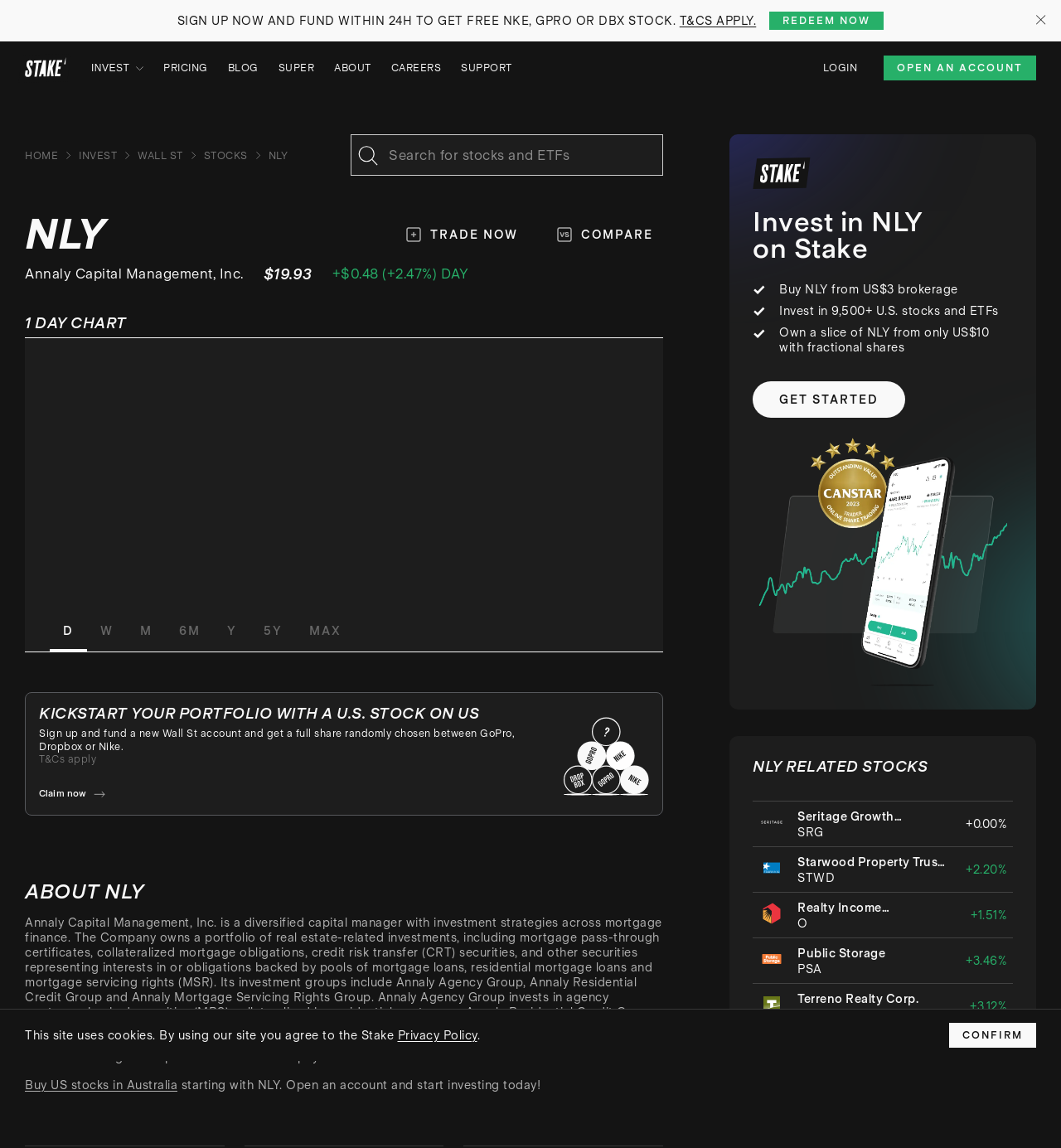Describe the entire webpage, focusing on both content and design.

This webpage is about Annaly Capital Management, Inc. (NLY) stock, providing users with real-time price movements, market cap, and PE ratio. The page is divided into several sections, with a prominent call-to-action (CTA) button "INVEST" at the top right corner.

At the top of the page, there is a navigation bar with links to "HOME", "INVEST", "WALL ST", "STOCKS", and "NLY". Below this, there is a search bar where users can search for stocks and ETFs. On the top right, there is a Stake logo, and next to it, a "LOGIN" and "OPEN AN ACCOUNT" button.

The main content of the page is divided into several sections. The first section displays the current stock price of NLY, along with a chart and some related information. Below this, there is a section promoting a limited-time offer, where users can get a free stock by signing up and funding their account within 24 hours.

The next section provides an overview of Annaly Capital Management, Inc., including its investment strategies and portfolio. This is followed by a section that allows users to compare NLY with other related stocks.

Further down the page, there is a section that highlights the benefits of investing in NLY on Stake, including low brokerage fees, fractional shares, and access to over 9,500 U.S. stocks and ETFs. There is also a section that displays related stocks, including Seritage Growth Properties (SRG), Starwood Property Trust, Inc. (STWD), Realty Income Corporation (O), Public Storage (PSA), and Terreno Realty Corp. (TRNO).

At the bottom of the page, there is a section with a cookie policy notice and a link to the Privacy Policy. Finally, there is a "CONFIRM" button at the bottom right corner.

Throughout the page, there are several images, including the Stake logo, charts, and logos of related companies. The overall layout is clean and easy to navigate, with clear headings and concise text.